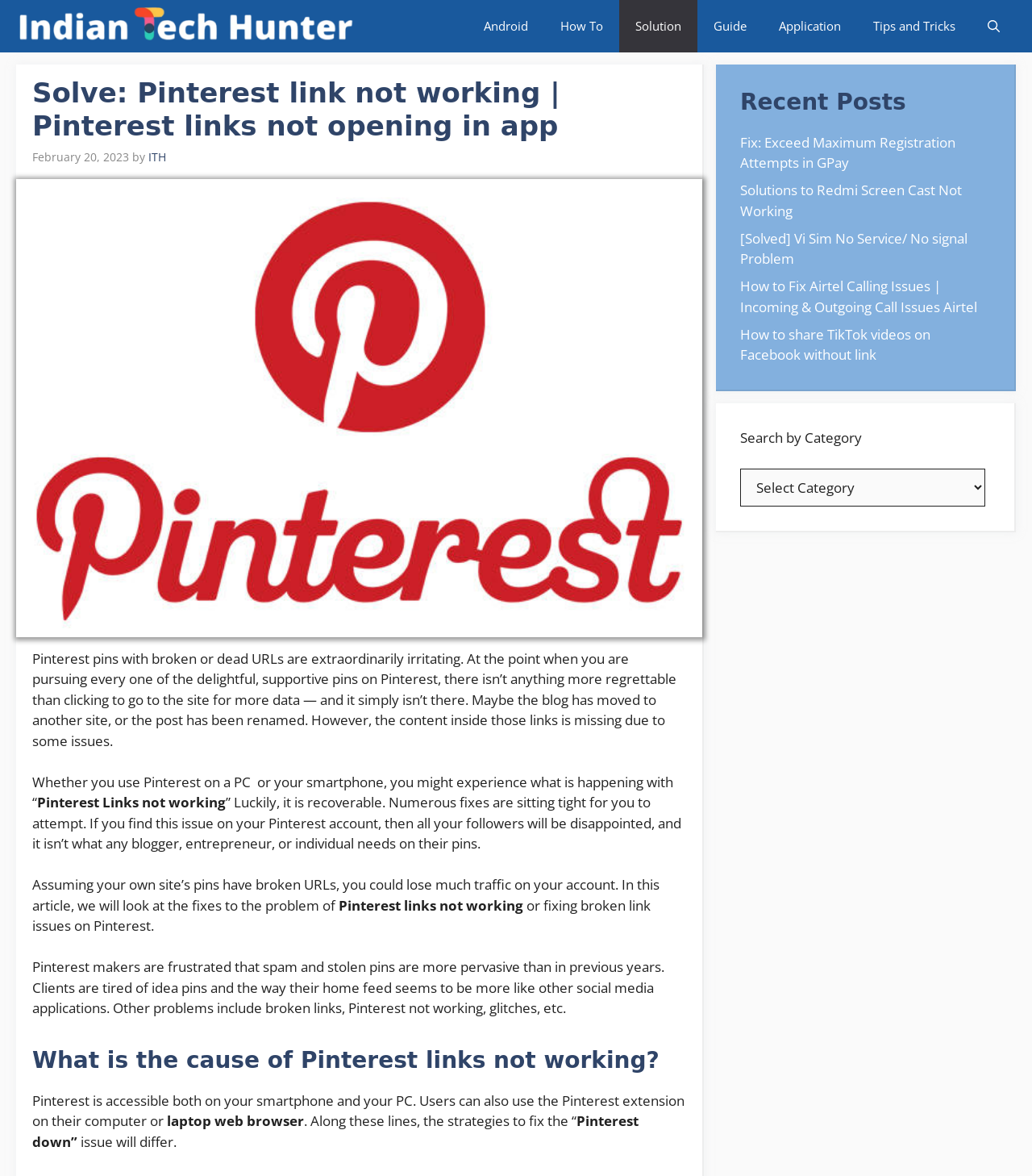Specify the bounding box coordinates of the element's area that should be clicked to execute the given instruction: "Click on the 'Solution' link". The coordinates should be four float numbers between 0 and 1, i.e., [left, top, right, bottom].

[0.6, 0.0, 0.676, 0.045]